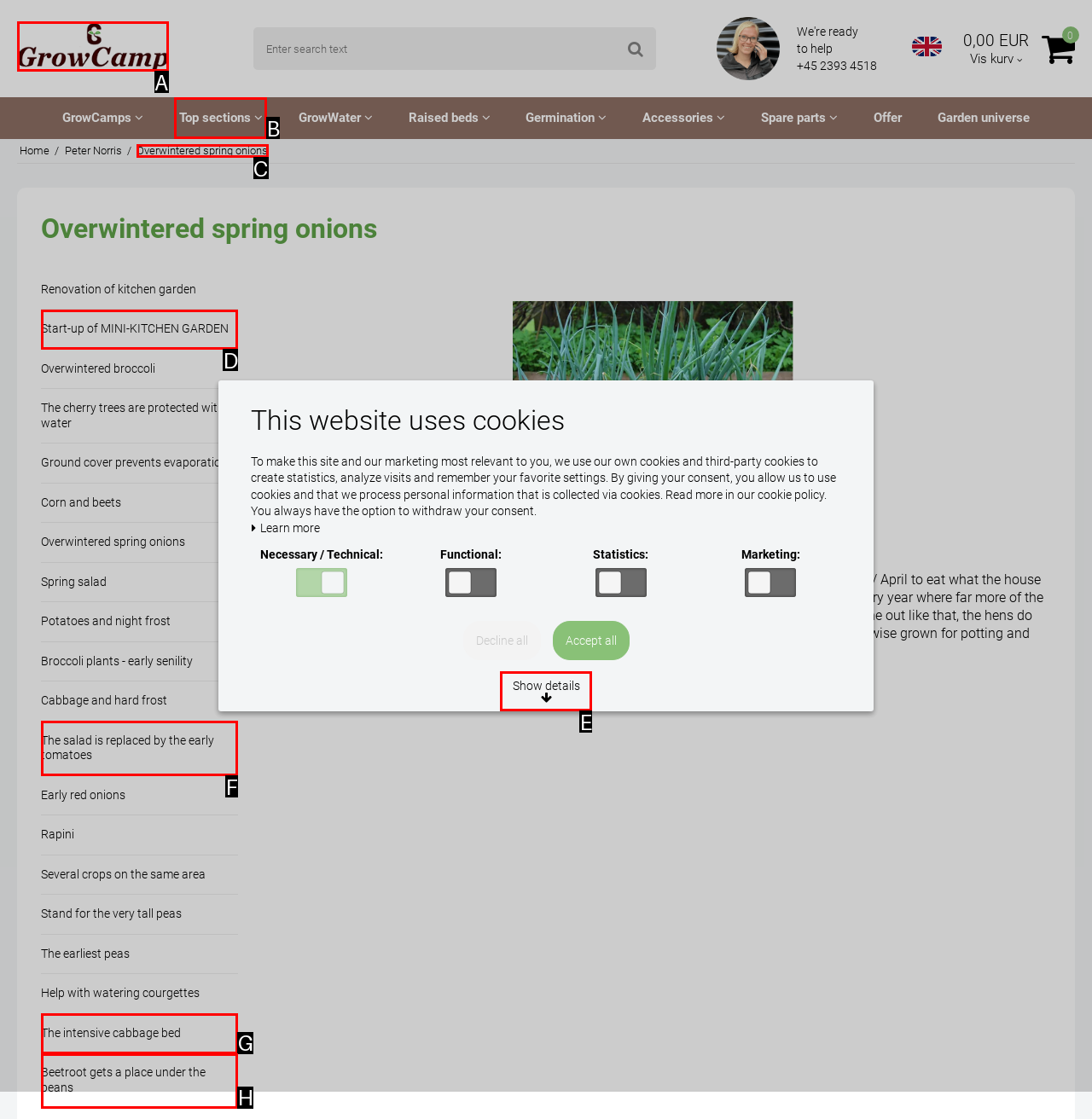Point out the HTML element that matches the following description: The intensive cabbage bed
Answer with the letter from the provided choices.

G